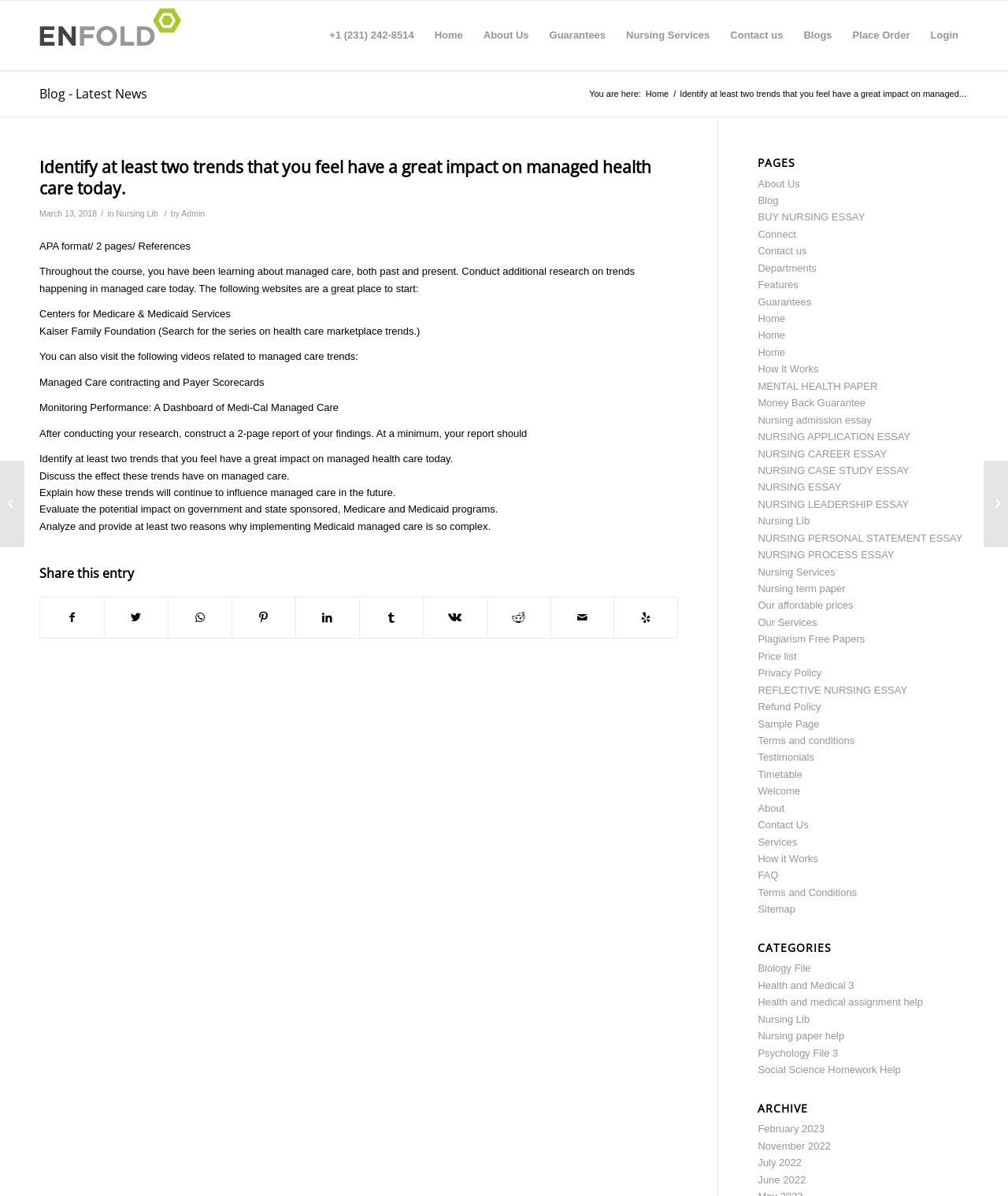Offer a thorough description of the webpage.

This webpage is about a nursing library and appears to be a blog post or article discussing trends in managed healthcare. At the top of the page, there is a menu bar with various links, including "Home", "About Us", "Guarantees", "Nursing Services", "Contact us", "Blogs", "Place Order", and "Login". Below the menu bar, there is a link to "Blog - Latest News" and a breadcrumb trail indicating the current page's location.

The main content of the page is an article with a heading that matches the meta description, "Identify at least two trends that you feel have a great impact on managed health care today." The article is divided into sections, with a brief introduction followed by a list of resources, including websites and videos, that can be used to research managed care trends. The article then provides instructions for constructing a 2-page report on the research findings, including identifying at least two trends, discussing their effects, explaining their future influence, evaluating their impact on government-sponsored programs, and analyzing the complexity of implementing Medicaid managed care.

To the right of the main content, there is a sidebar with a heading "PAGES" and a list of links to various pages, including "About Us", "Blog", "BUY NURSING ESSAY", and others. At the bottom of the page, there are social media sharing links and a link to "Visit us on Yelp".